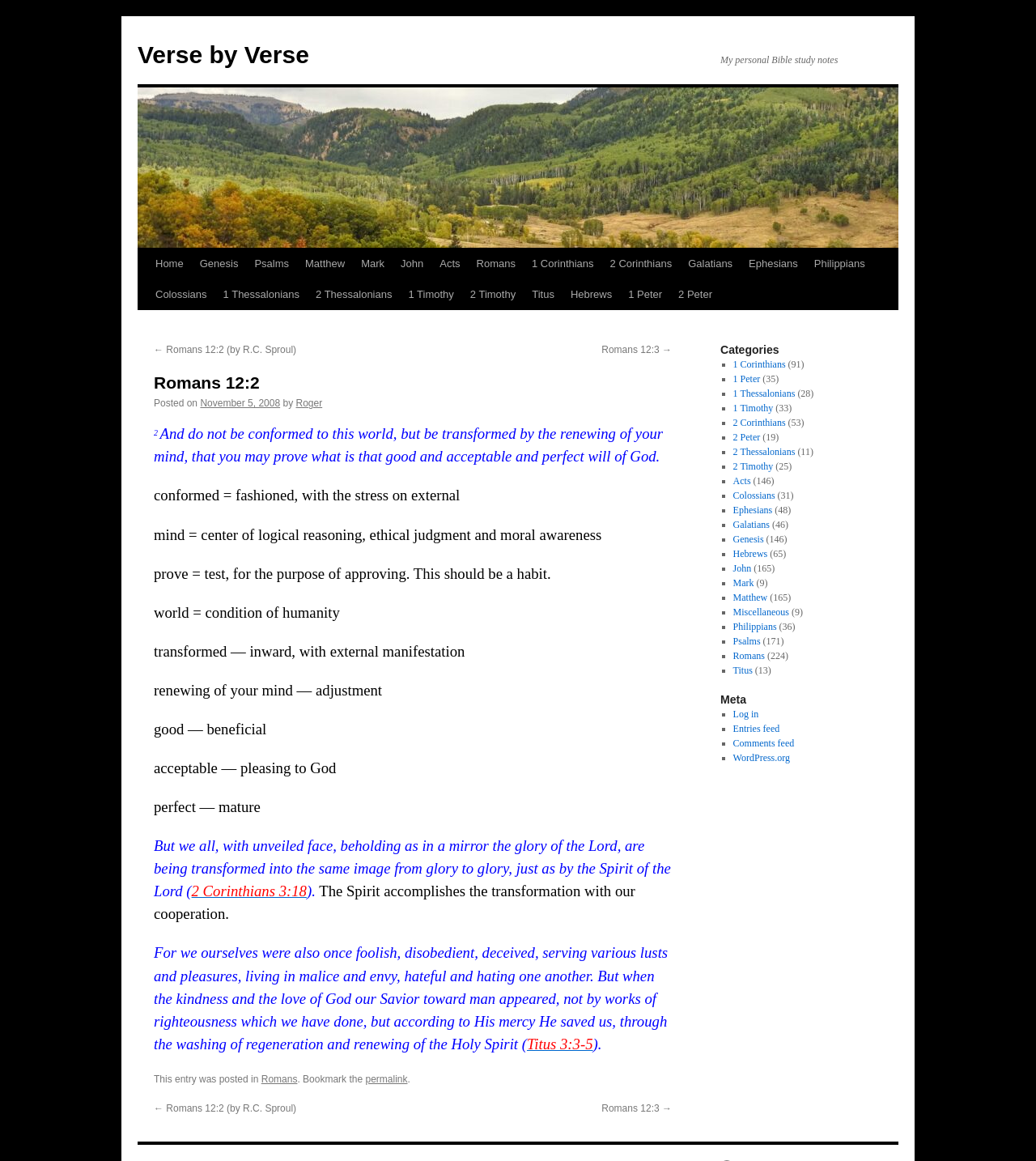Summarize the contents and layout of the webpage in detail.

This webpage is a Bible study notes page, specifically focused on Romans 12:2. At the top, there is a link to "Verse by Verse" and a static text stating "My personal Bible study notes". Below this, there is a navigation menu with links to different books of the Bible, including Genesis, Psalms, Matthew, and others.

The main content of the page is divided into two sections. On the left, there is a section with a heading "Romans 12:2" and a series of subheadings that break down the verse into smaller parts, explaining the meaning of each phrase. There are also links to other Bible verses, such as 2 Corinthians 3:18 and Titus 3:3-5, which are referenced in the explanation.

On the right, there is a complementary section with a heading "Categories" that lists various categories of Bible studies, including 1 Corinthians, 1 Peter, 1 Thessalonians, and others. Each category has a link to a corresponding page and a number in parentheses, indicating the number of studies in that category.

At the bottom of the page, there are links to navigate to the previous and next verses, Romans 12:2 (by R.C. Sproul) and Romans 12:3, respectively.